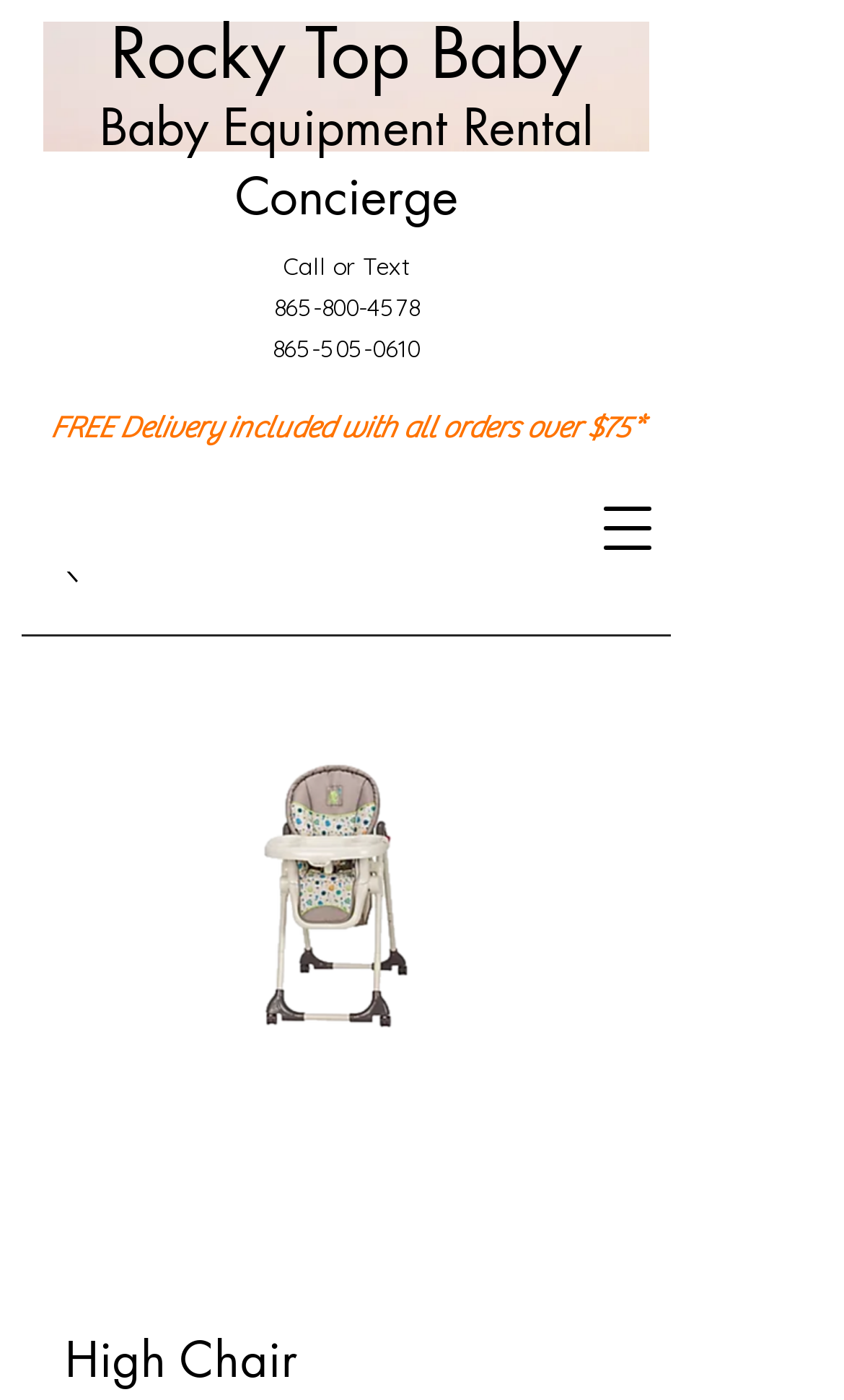What is the name of the product shown?
Look at the screenshot and provide an in-depth answer.

The name of the product can be found in the image element 'High Chair' which is located in the middle of the webpage, and also in the heading element 'High Chair' which is located below the image.